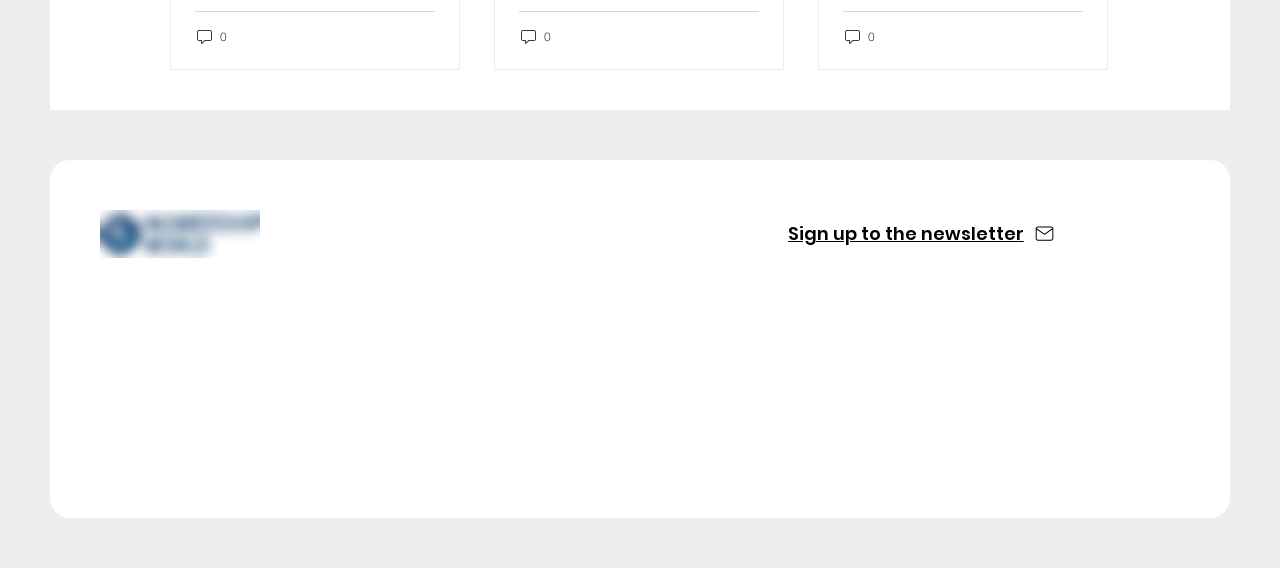Please provide a detailed answer to the question below by examining the image:
How many columns are there in the main navigation menu?

I analyzed the bounding box coordinates of the links in the main navigation menu and found that they are divided into two columns, with the first column containing links like 'About Us' and 'Solutions Centre', and the second column containing links like 'Events' and 'Vetted Partners'.